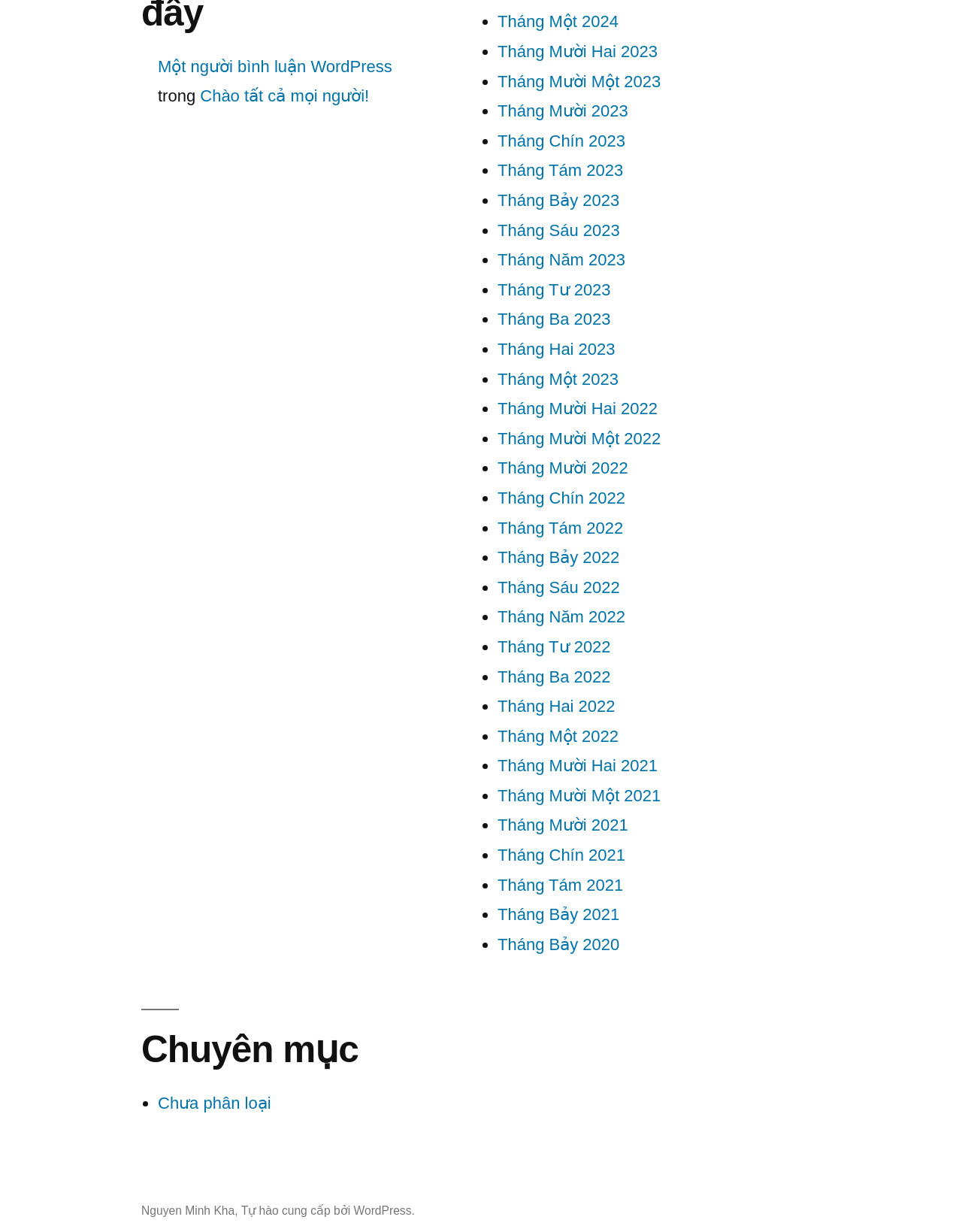Can you look at the image and give a comprehensive answer to the question:
How many months are listed?

I counted the number of links with month names, starting from Tháng Một 2024 to Tháng Bảy 2020, and found 24 months listed.